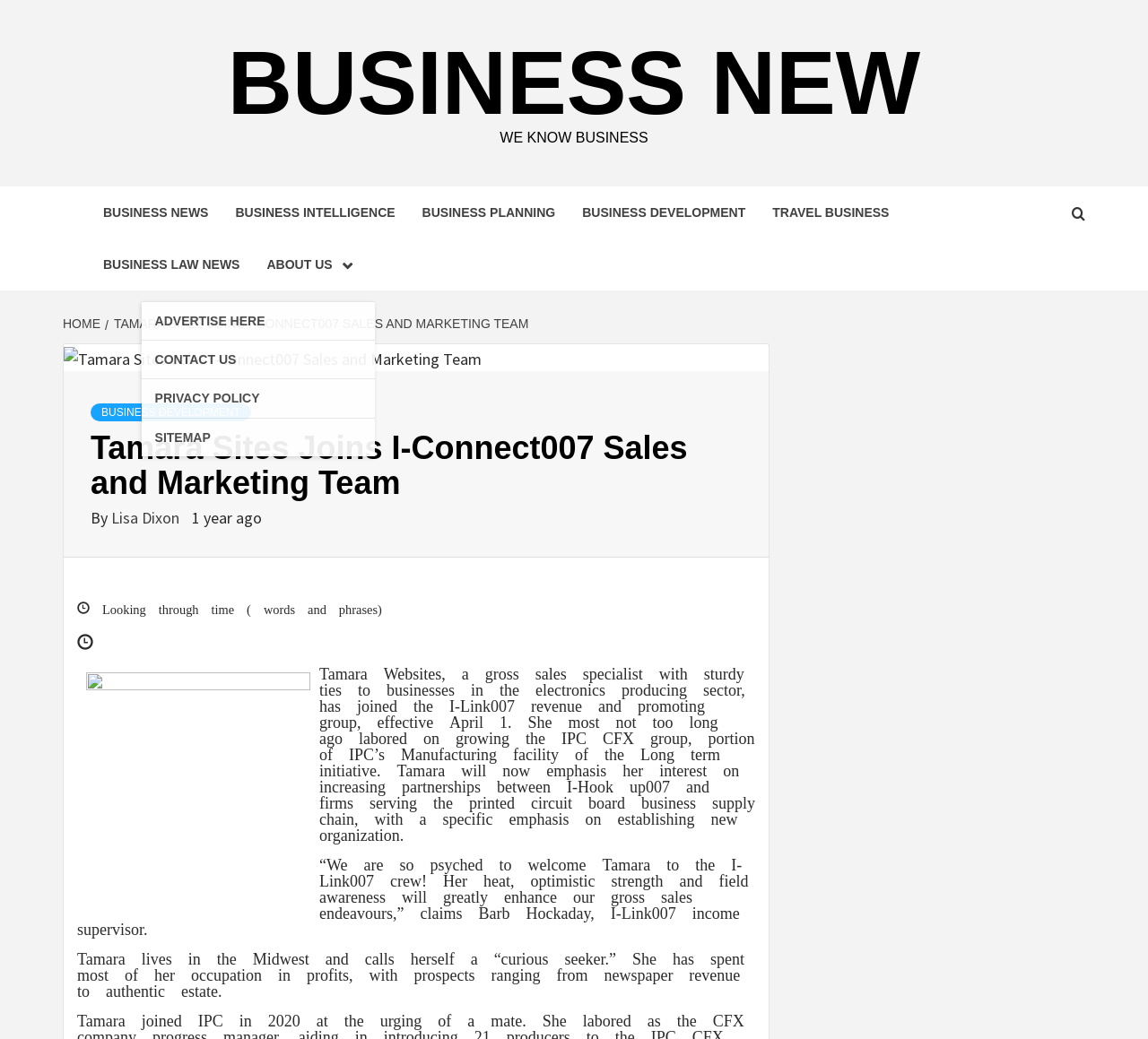Carefully observe the image and respond to the question with a detailed answer:
What is Tamara Sites' new role?

Based on the webpage content, Tamara Sites has joined the I-Connect007 sales and marketing team, as mentioned in the heading 'Tamara Sites Joins I-Connect007 Sales and Marketing Team'.